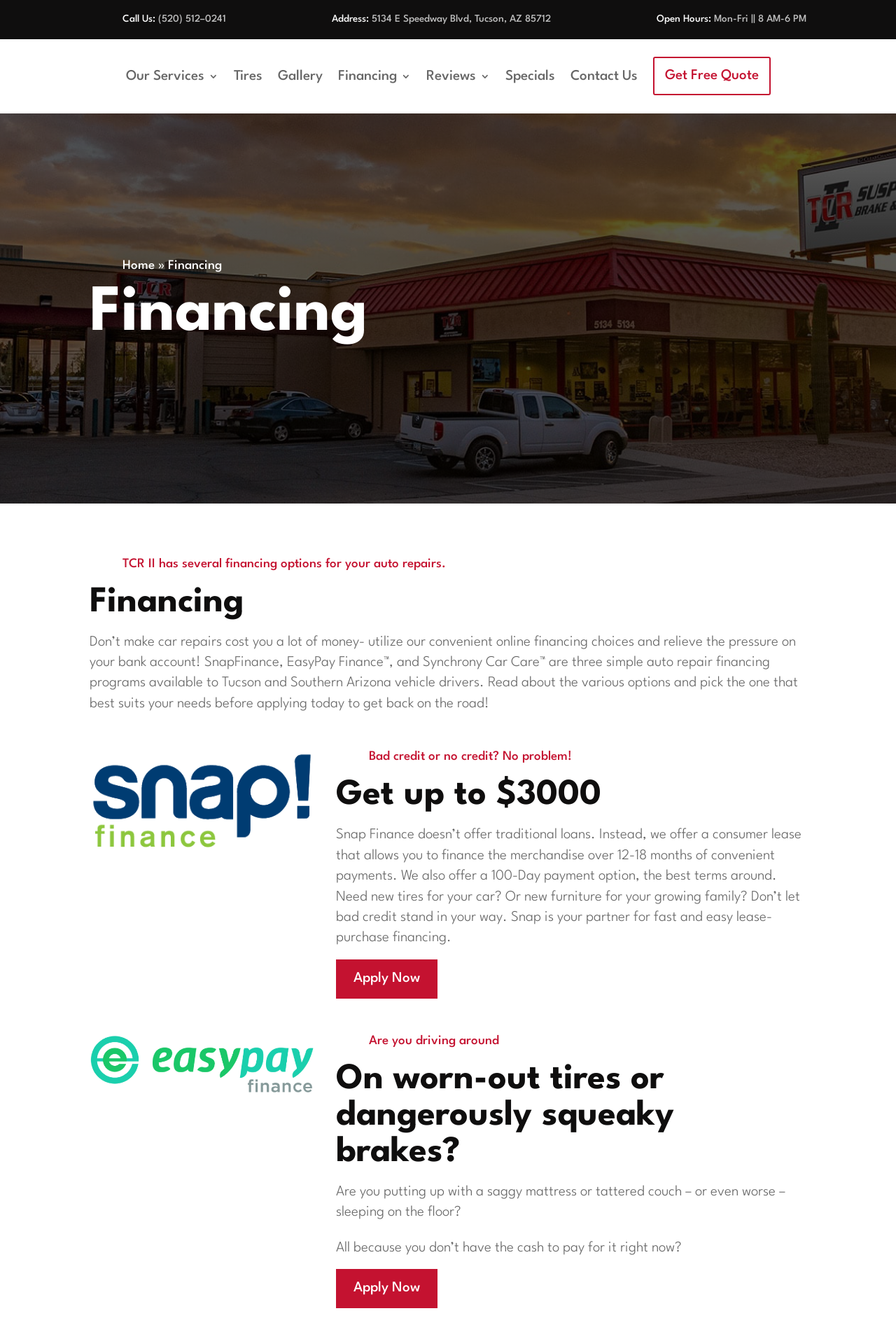Answer the question briefly using a single word or phrase: 
What is the phone number to call?

(520) 512–0241